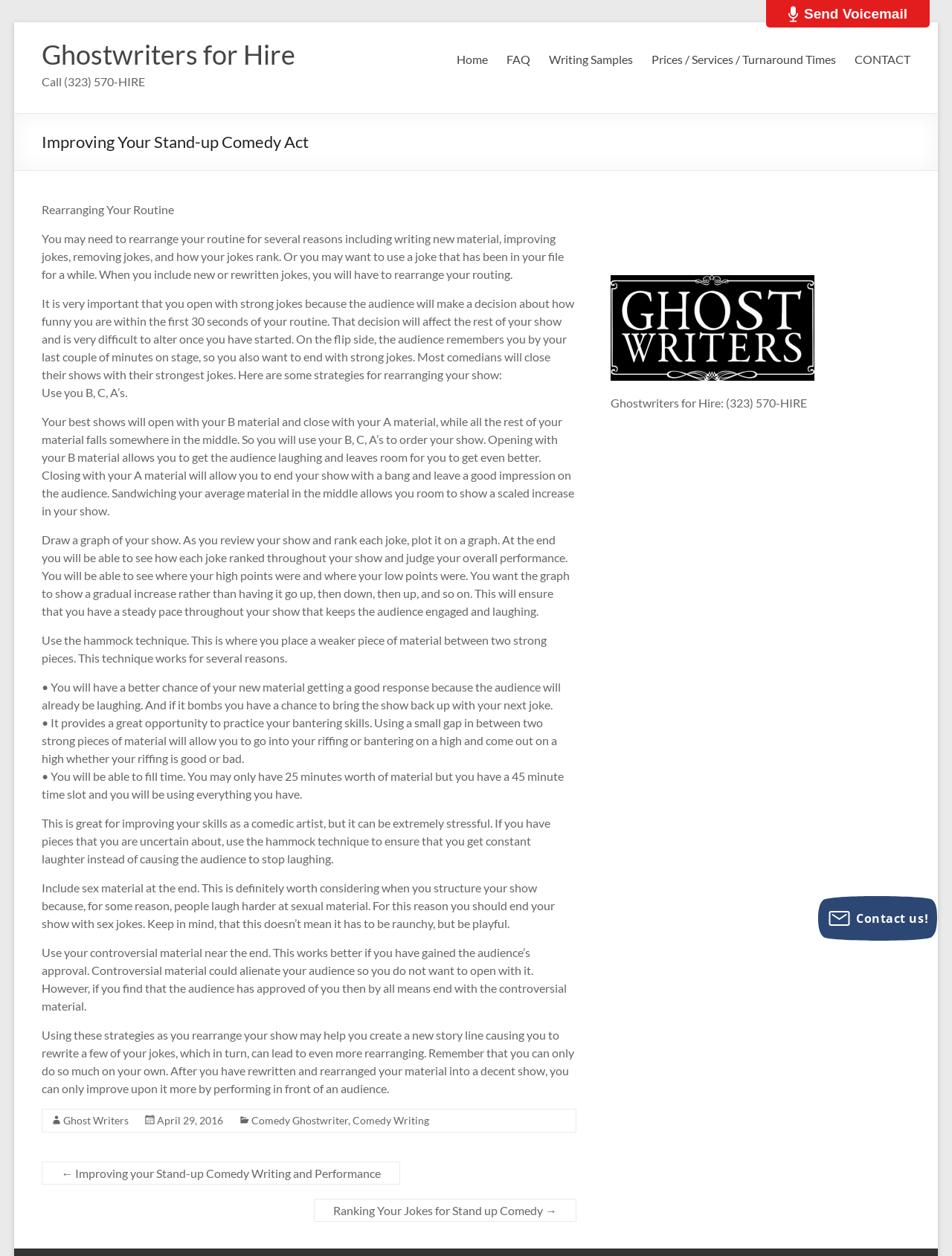Using the details from the image, please elaborate on the following question: What is the 'hammock technique' in comedy writing?

The 'hammock technique' is a strategy for structuring a comedy show, where a weaker piece of material is placed between two strong pieces. This technique works because it allows the comedian to get a good response from the audience, practice bantering skills, and fill time.